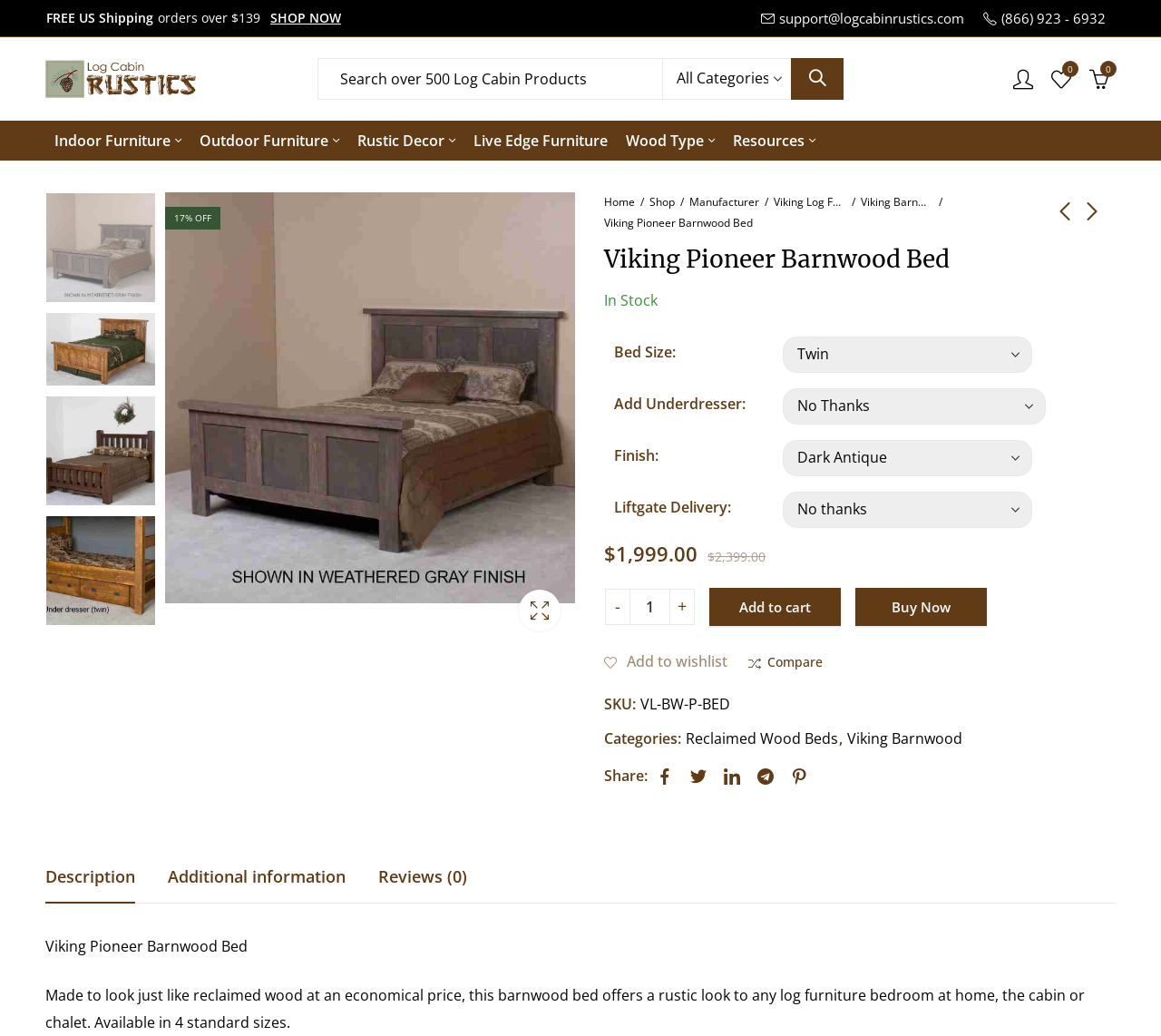Show the bounding box coordinates of the region that should be clicked to follow the instruction: "Browse Indoor Furniture."

[0.039, 0.116, 0.164, 0.155]